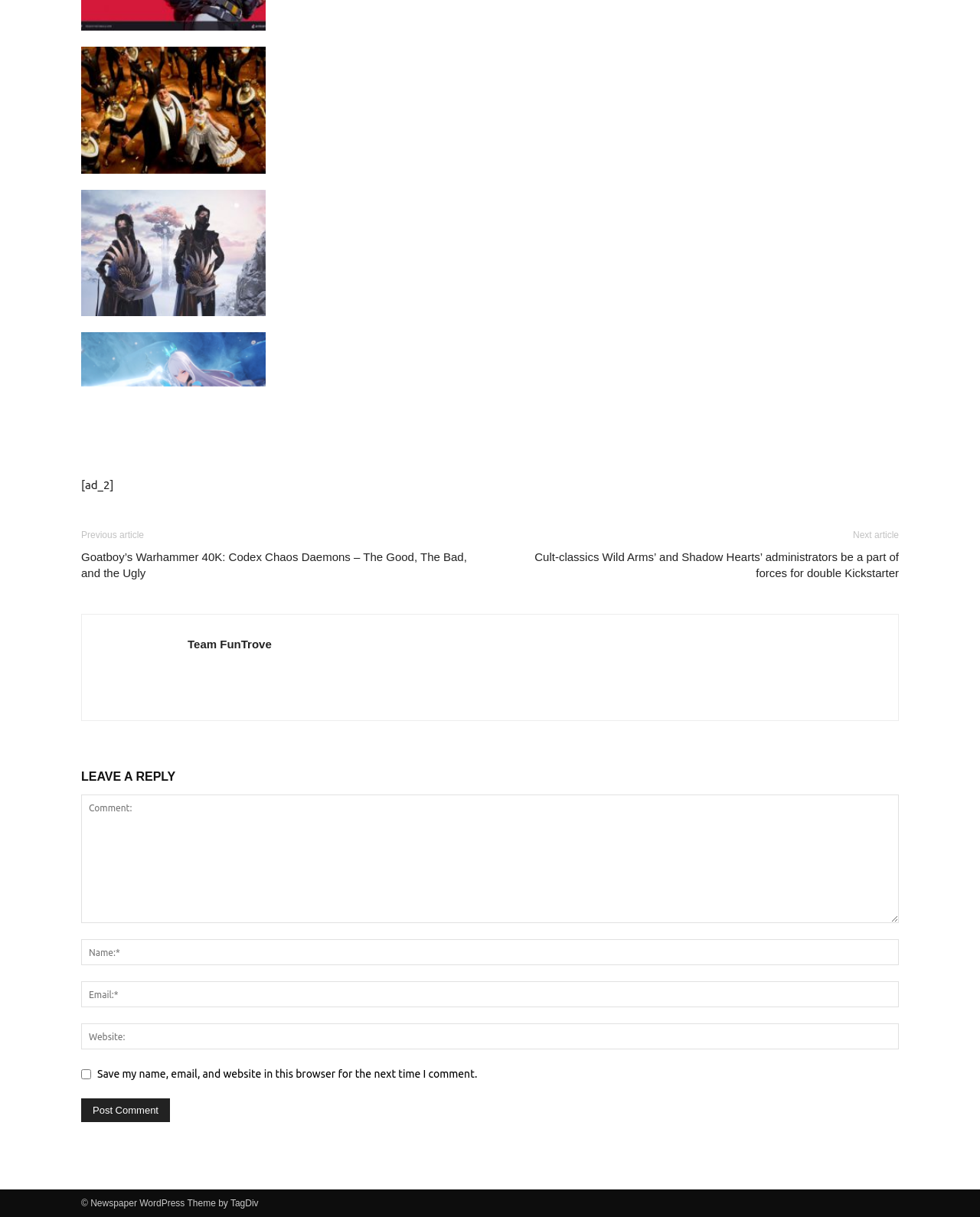What is the name of the theme used by the website?
Answer the question with a thorough and detailed explanation.

The footer section of the webpage has a copyright notice that mentions 'Newspaper WordPress Theme by TagDiv', which suggests that the website uses this theme.